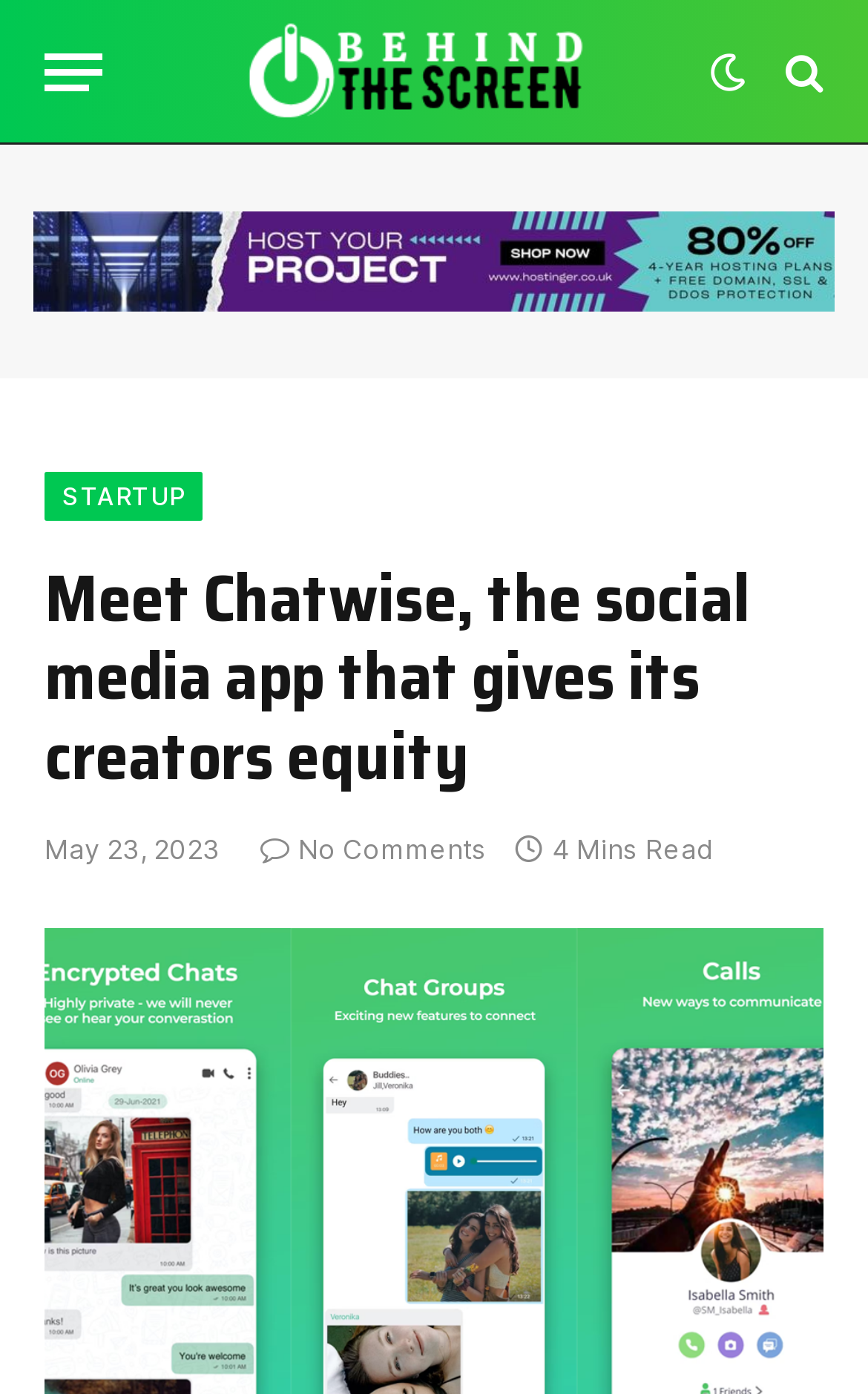How many minutes does it take to read the article?
Refer to the image and give a detailed response to the question.

I found the reading time of the article by looking at the static text '4 Mins Read' on the webpage.